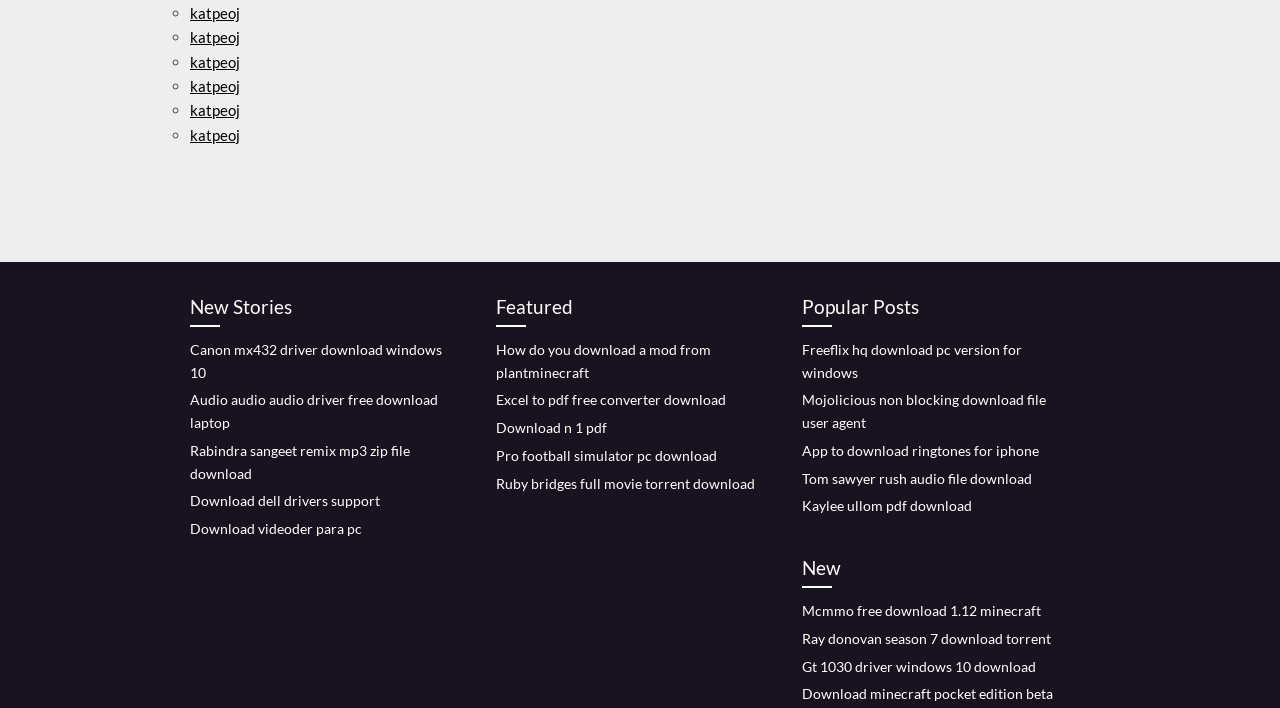Answer in one word or a short phrase: 
What is the last link under the 'New' section?

Gt 1030 driver windows 10 download